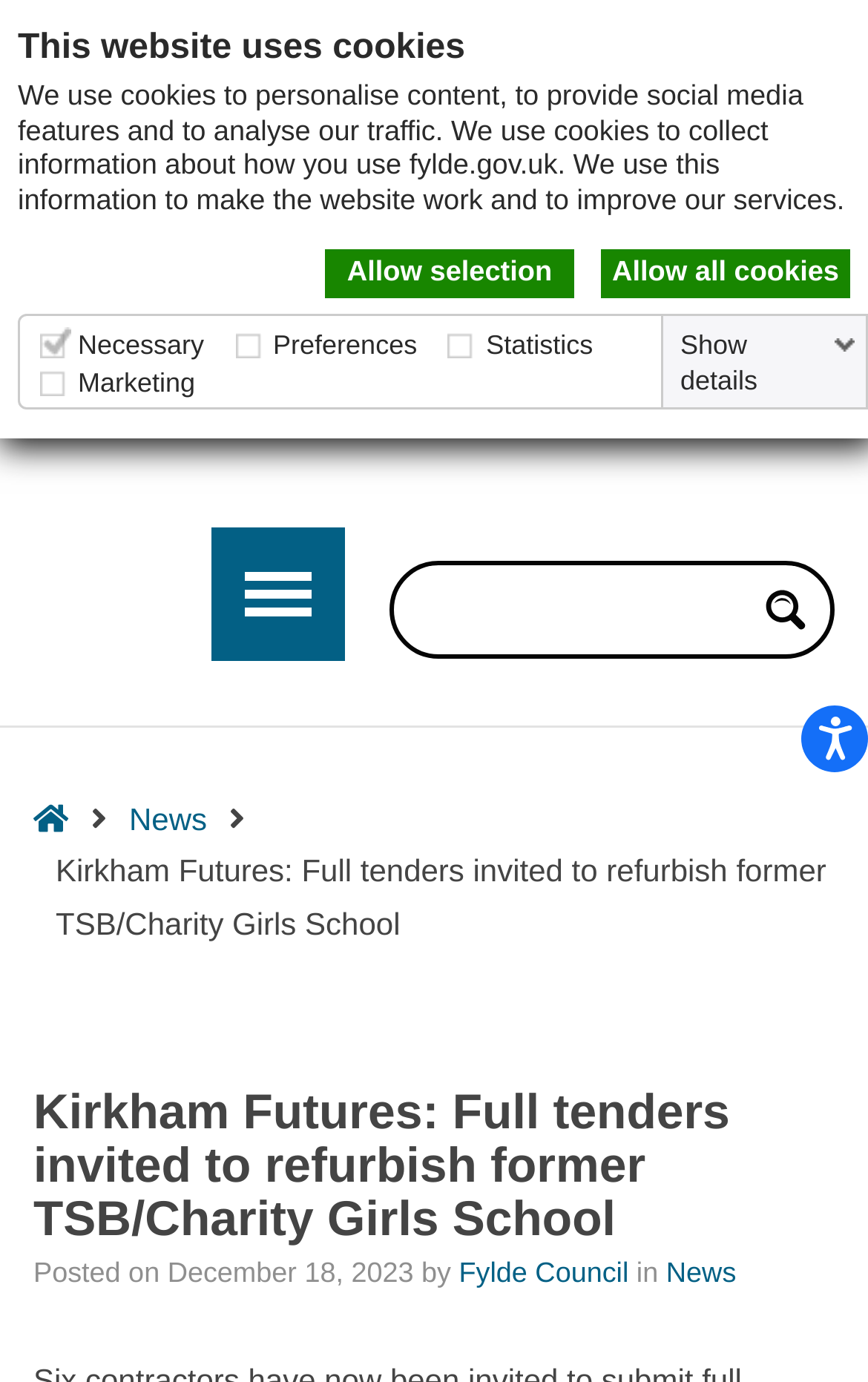Please provide a one-word or phrase answer to the question: 
What is the purpose of the 'Skip to Content' link?

To bypass navigation and go to main content